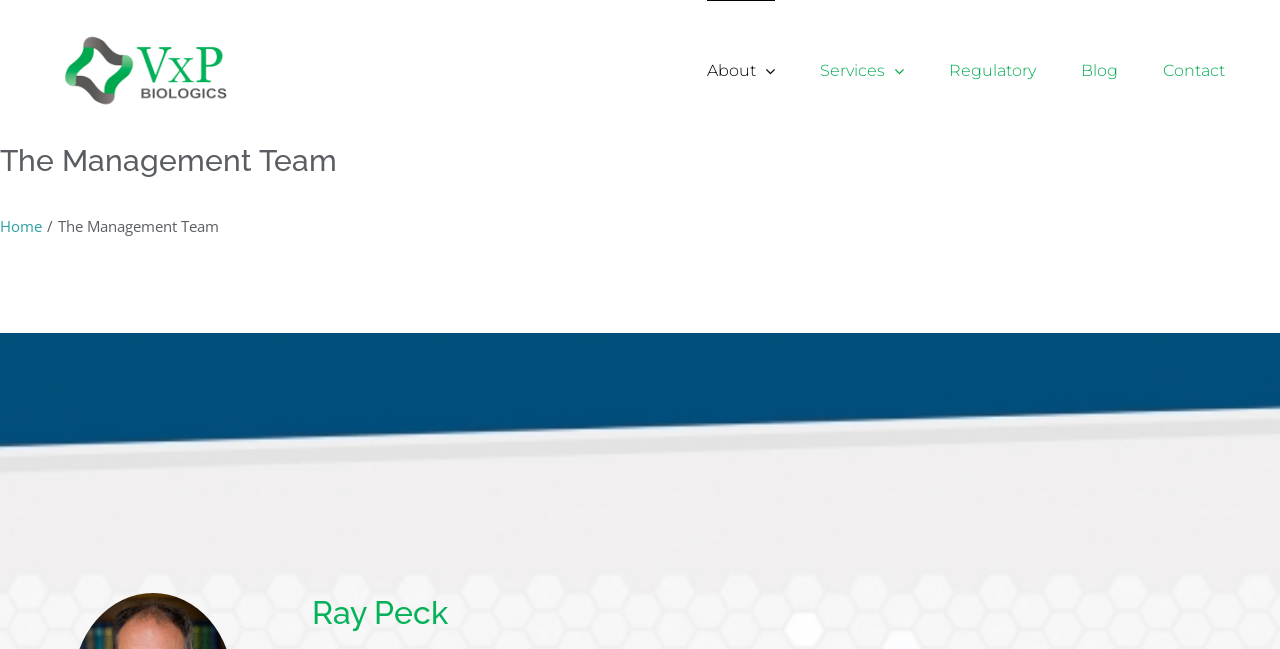How many menu items are in the main menu?
Answer the question in a detailed and comprehensive manner.

I counted the number of link elements with the 'hasPopup: menu' attribute inside the navigation element with the text 'Main Menu', which indicates that they are menu items. There are 5 such elements.